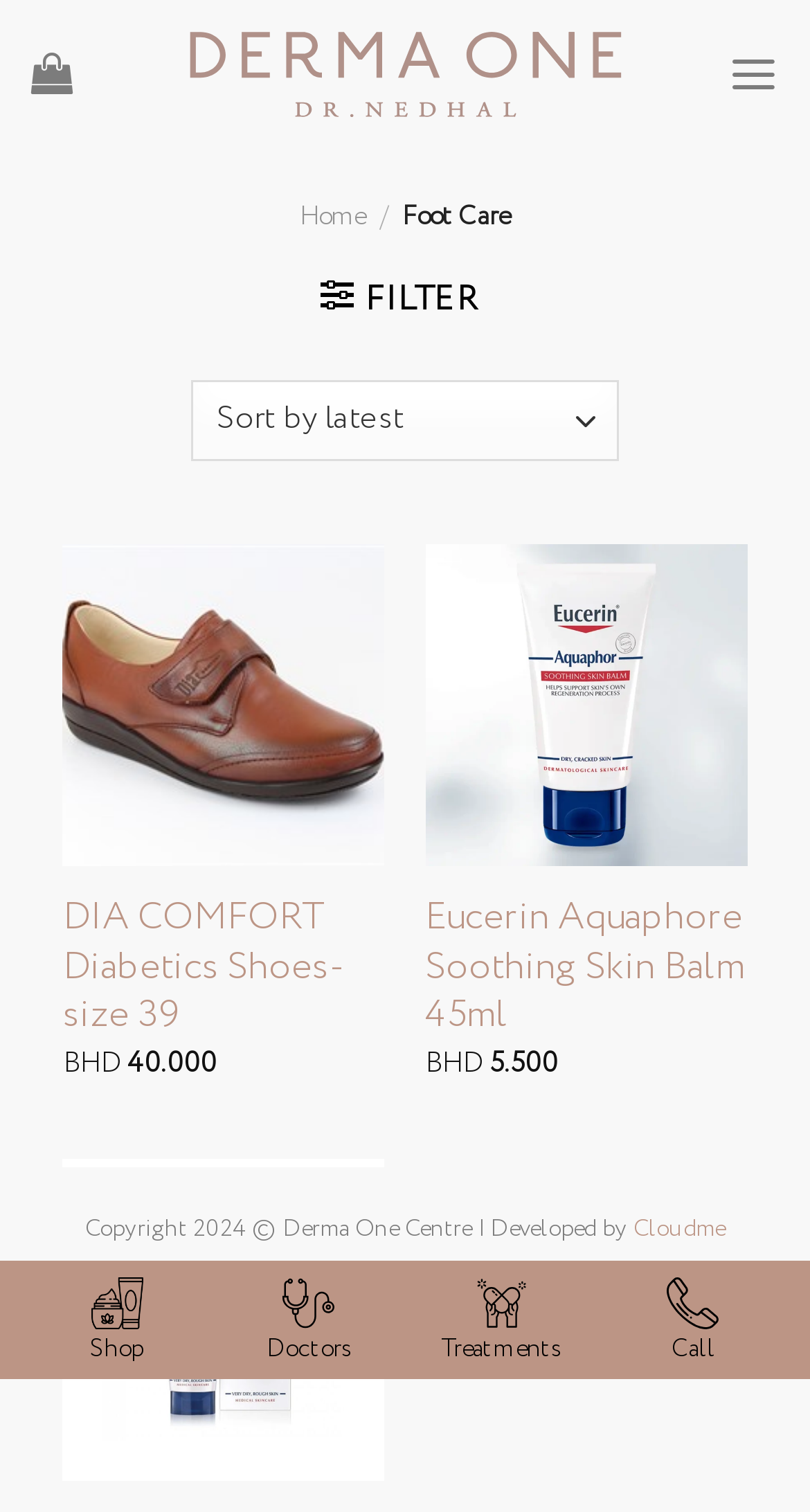Identify the bounding box coordinates of the clickable region necessary to fulfill the following instruction: "Visit the shop page". The bounding box coordinates should be four float numbers between 0 and 1, i.e., [left, top, right, bottom].

[0.025, 0.841, 0.262, 0.905]